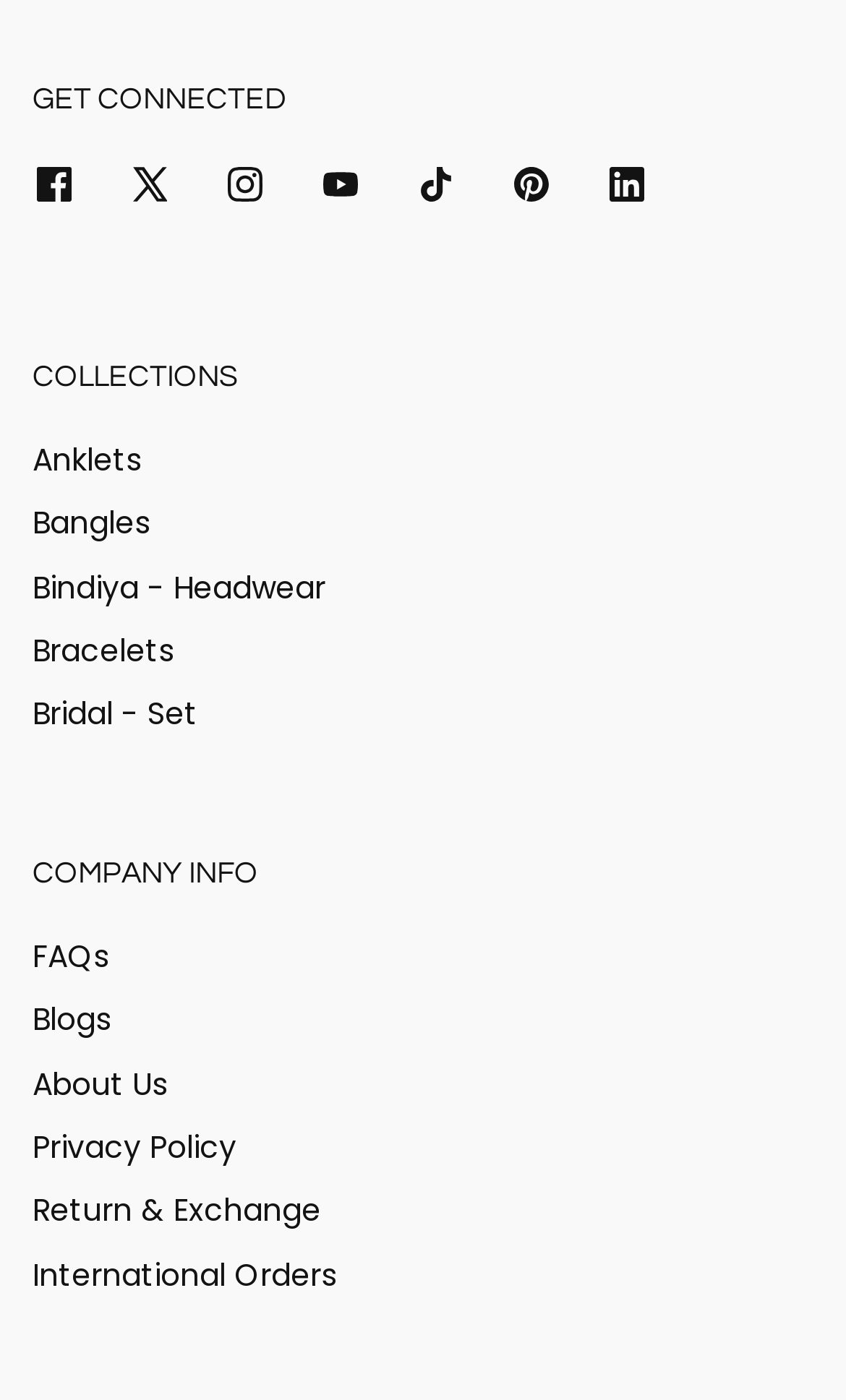Can you look at the image and give a comprehensive answer to the question:
What is the second collection type?

I looked at the links under the 'COLLECTIONS' heading and found the second link, which is 'Bangles'.